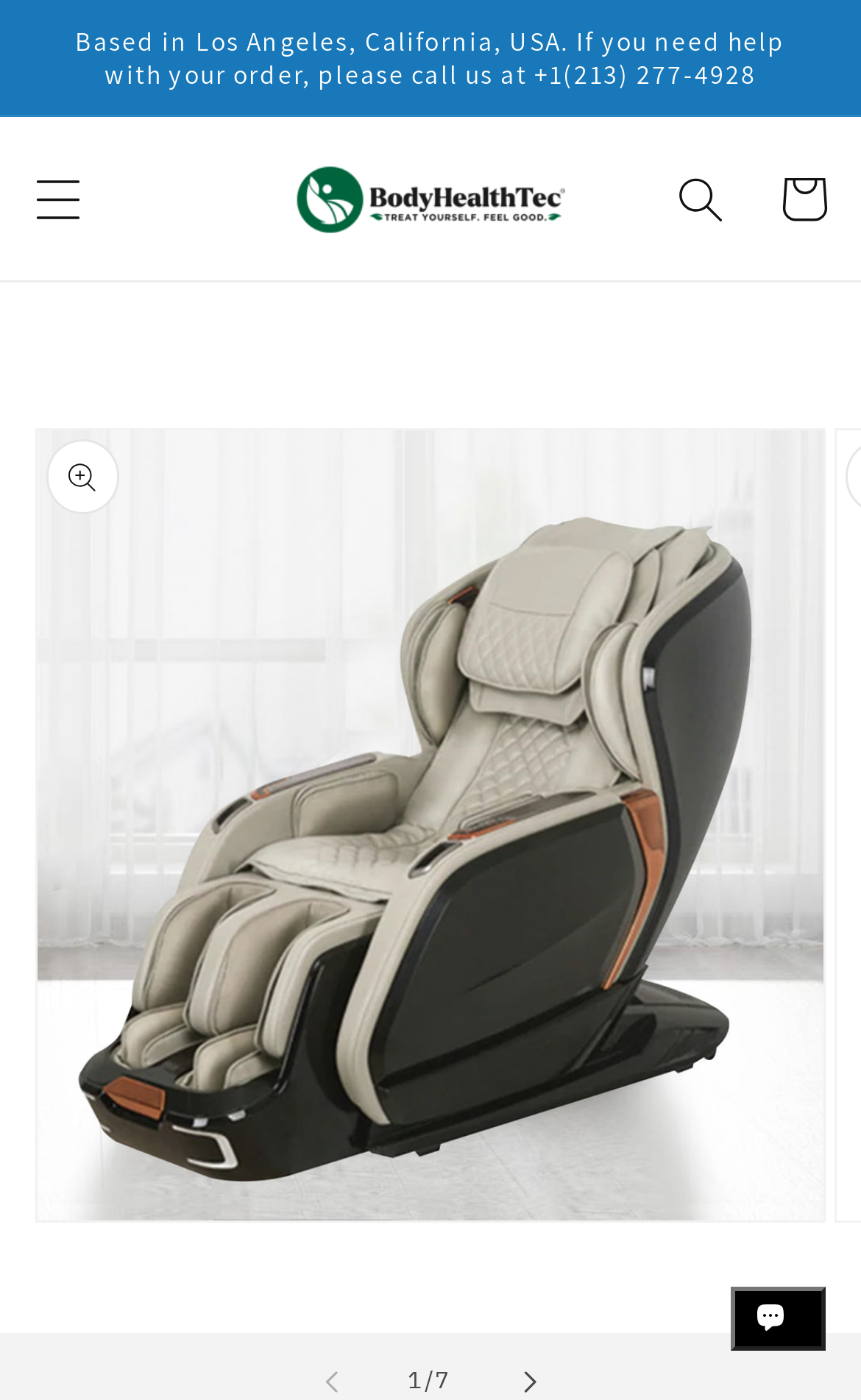Please analyze the image and provide a thorough answer to the question:
What type of image is displayed next to the company name?

I inferred that the image is a logo by its position next to the company name 'BodyHealthTec Luxury Massage Chairs' and its typical logo-like dimensions and placement.